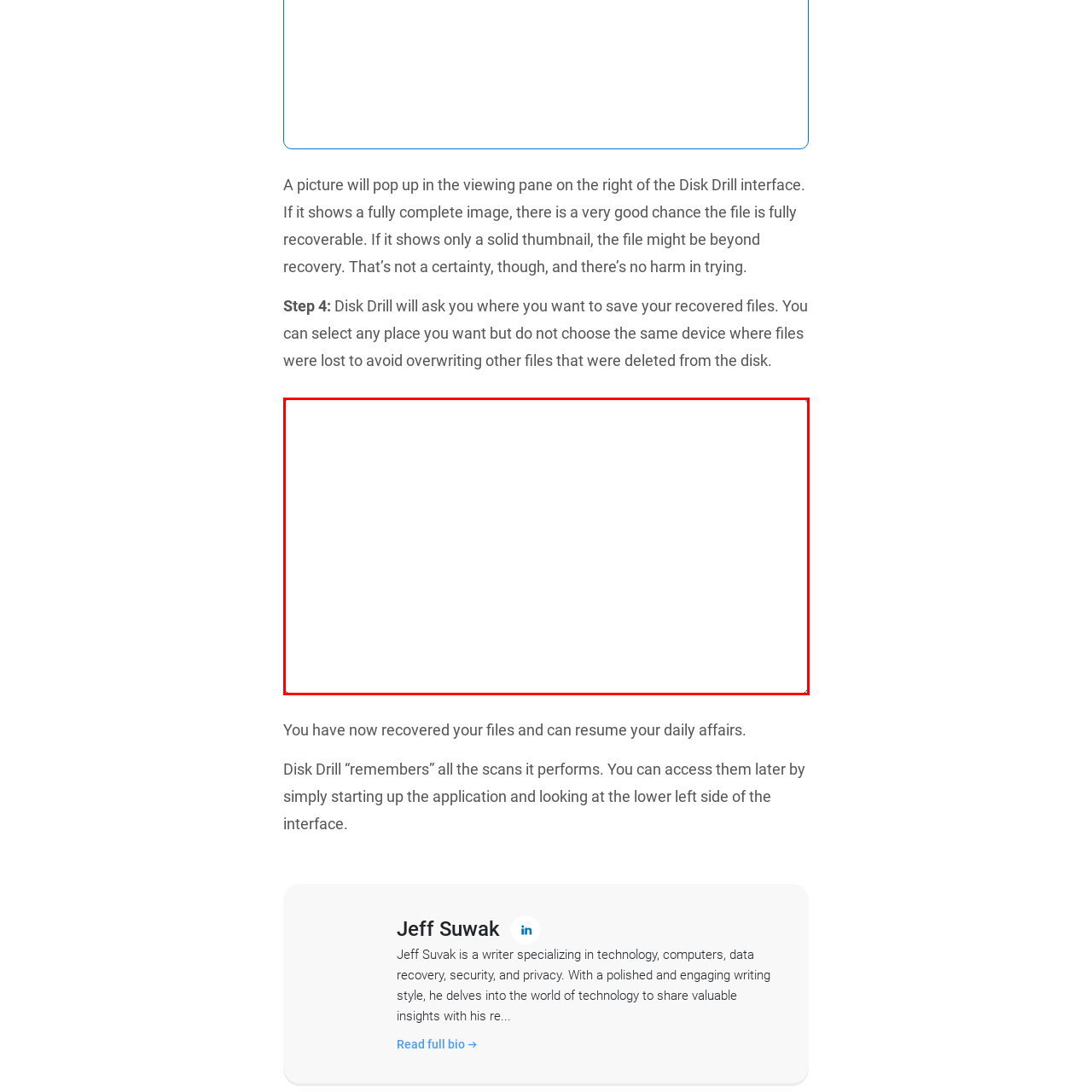Offer a detailed description of the content within the red-framed image.

The image depicts a section of the Disk Drill interface, specifically illustrating the process of selecting a recovery path for deleted files. This crucial step occurs after the file recovery process, where users are prompted to choose a location to save their recovered data. It is recommended to select a different device from the one where the files were lost to prevent overwriting any remaining deleted files. The interface serves as a user-friendly guide, ensuring individuals can recover their files effectively and safely.